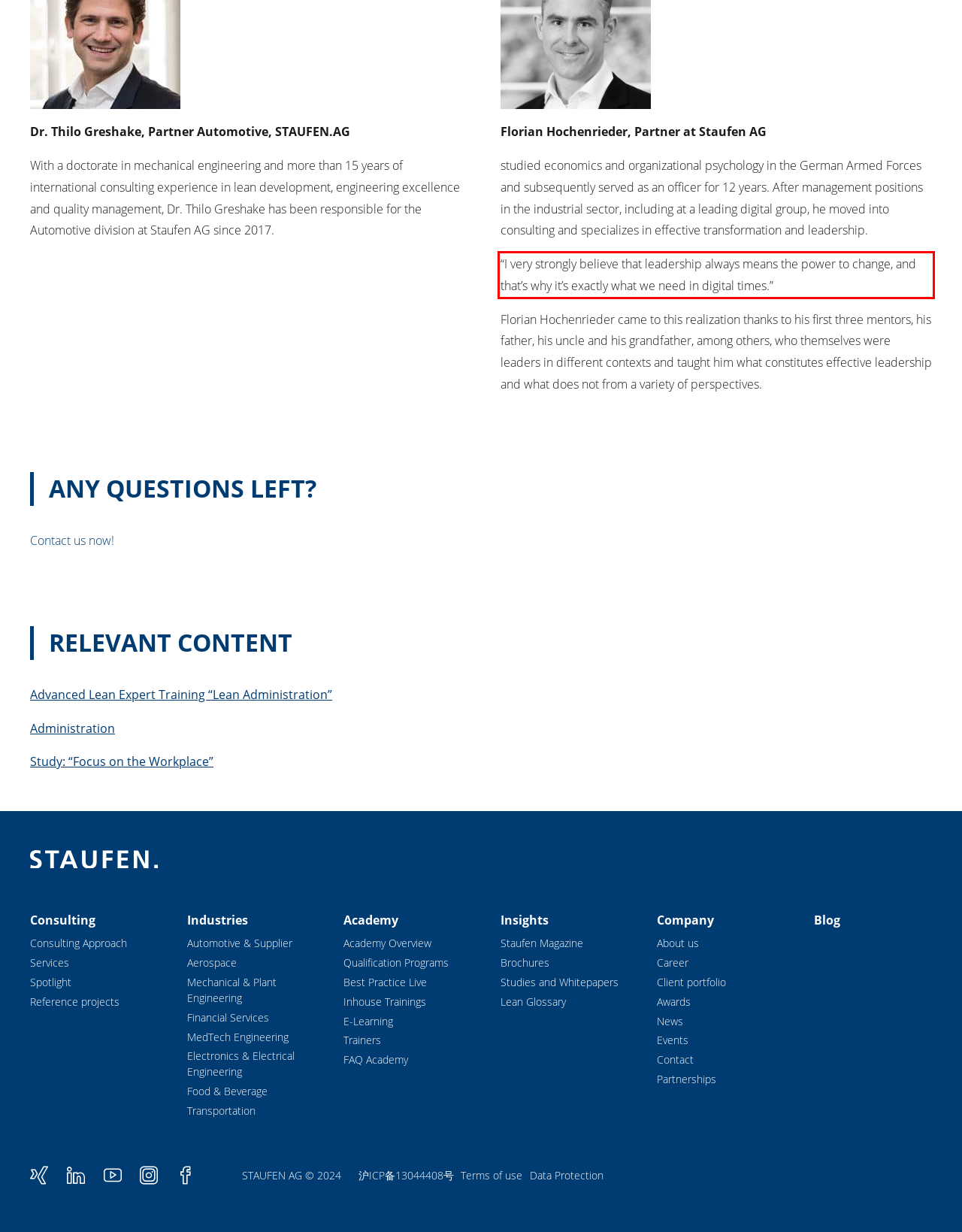Observe the screenshot of the webpage that includes a red rectangle bounding box. Conduct OCR on the content inside this red bounding box and generate the text.

“I very strongly believe that leadership always means the power to change, and that’s why it’s exactly what we need in digital times.”